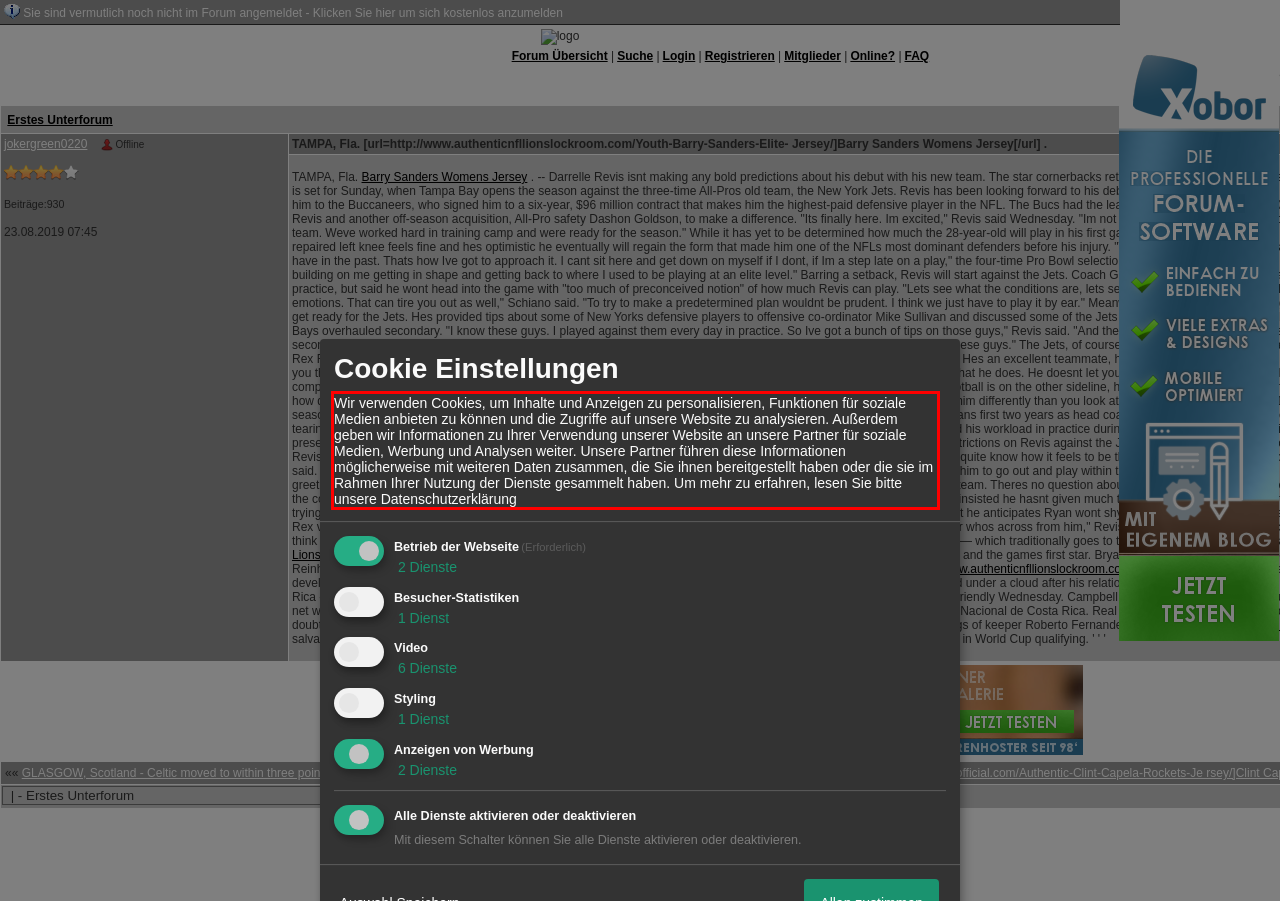From the provided screenshot, extract the text content that is enclosed within the red bounding box.

Wir verwenden Cookies, um Inhalte und Anzeigen zu personalisieren, Funktionen für soziale Medien anbieten zu können und die Zugriffe auf unsere Website zu analysieren. Außerdem geben wir Informationen zu Ihrer Verwendung unserer Website an unsere Partner für soziale Medien, Werbung und Analysen weiter. Unsere Partner führen diese Informationen möglicherweise mit weiteren Daten zusammen, die Sie ihnen bereitgestellt haben oder die sie im Rahmen Ihrer Nutzung der Dienste gesammelt haben. Um mehr zu erfahren, lesen Sie bitte unsere Datenschutzerklärung